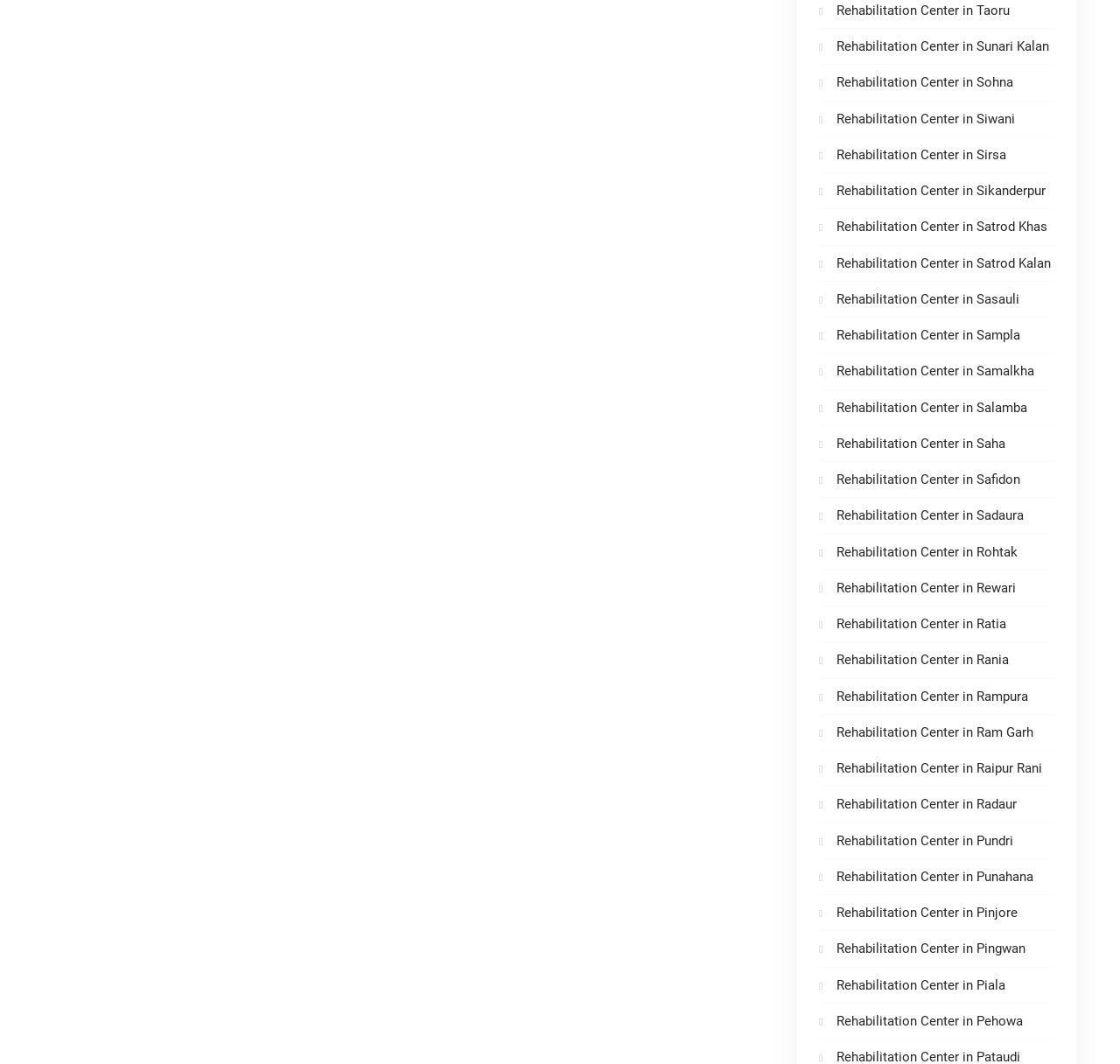What is the location of Rehabilitation Center in Taoru?
Based on the screenshot, provide your answer in one word or phrase.

Taoru